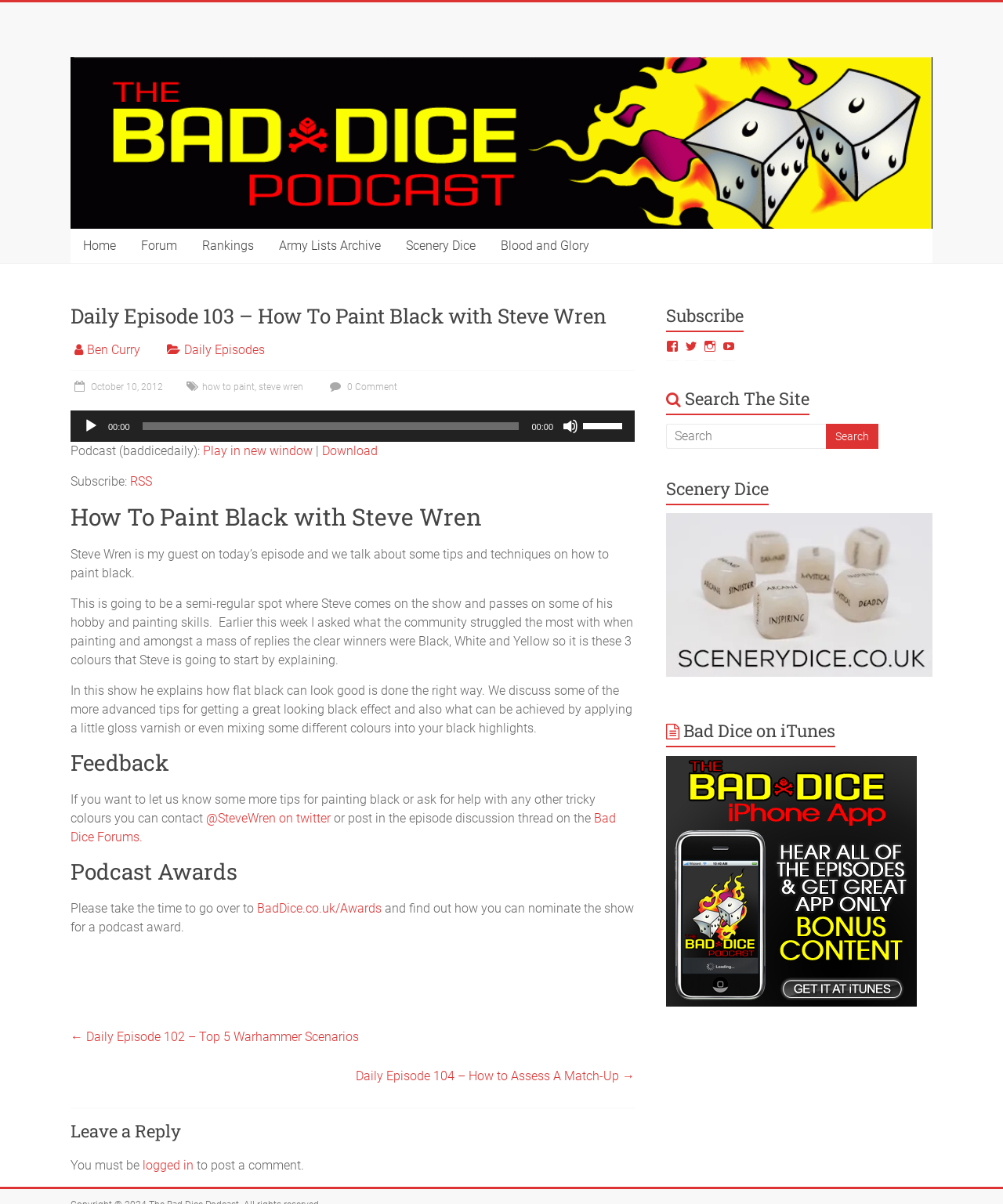Determine the bounding box coordinates of the clickable element to achieve the following action: 'Download the podcast'. Provide the coordinates as four float values between 0 and 1, formatted as [left, top, right, bottom].

[0.321, 0.368, 0.377, 0.38]